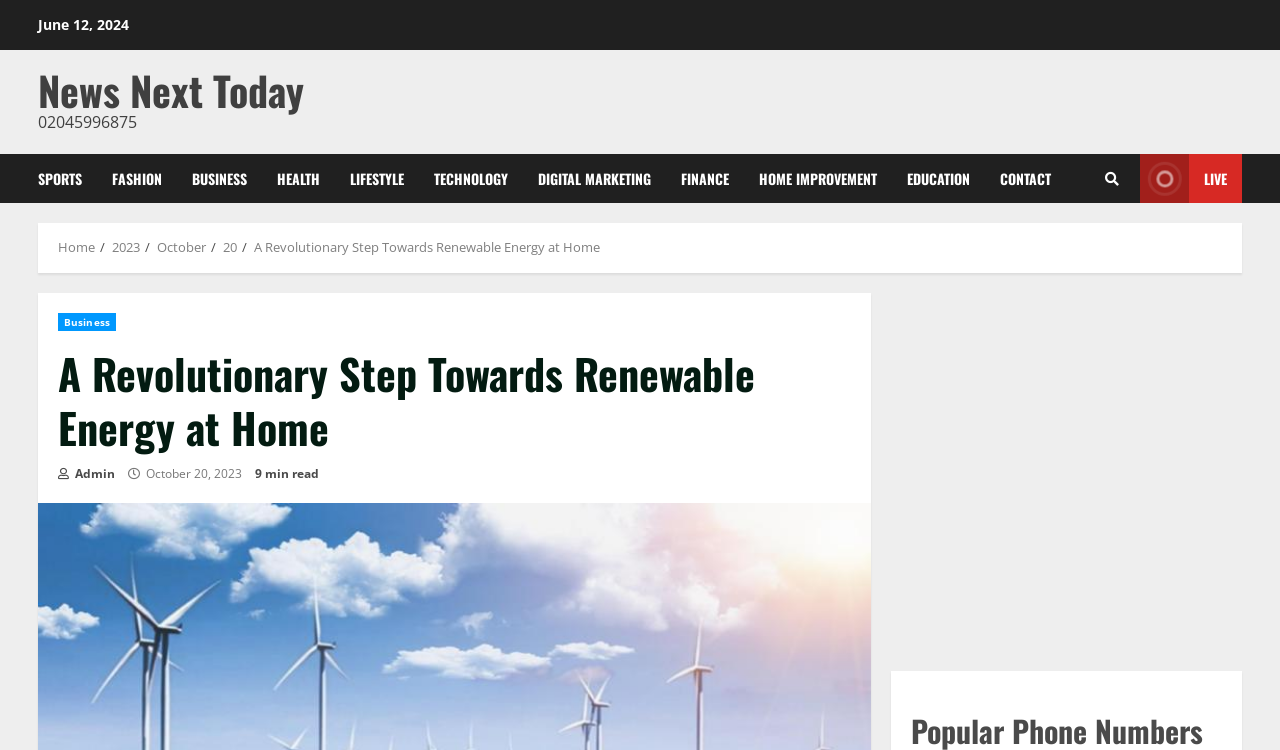Please find the bounding box coordinates for the clickable element needed to perform this instruction: "View the 'LIVE' section".

[0.891, 0.205, 0.97, 0.271]